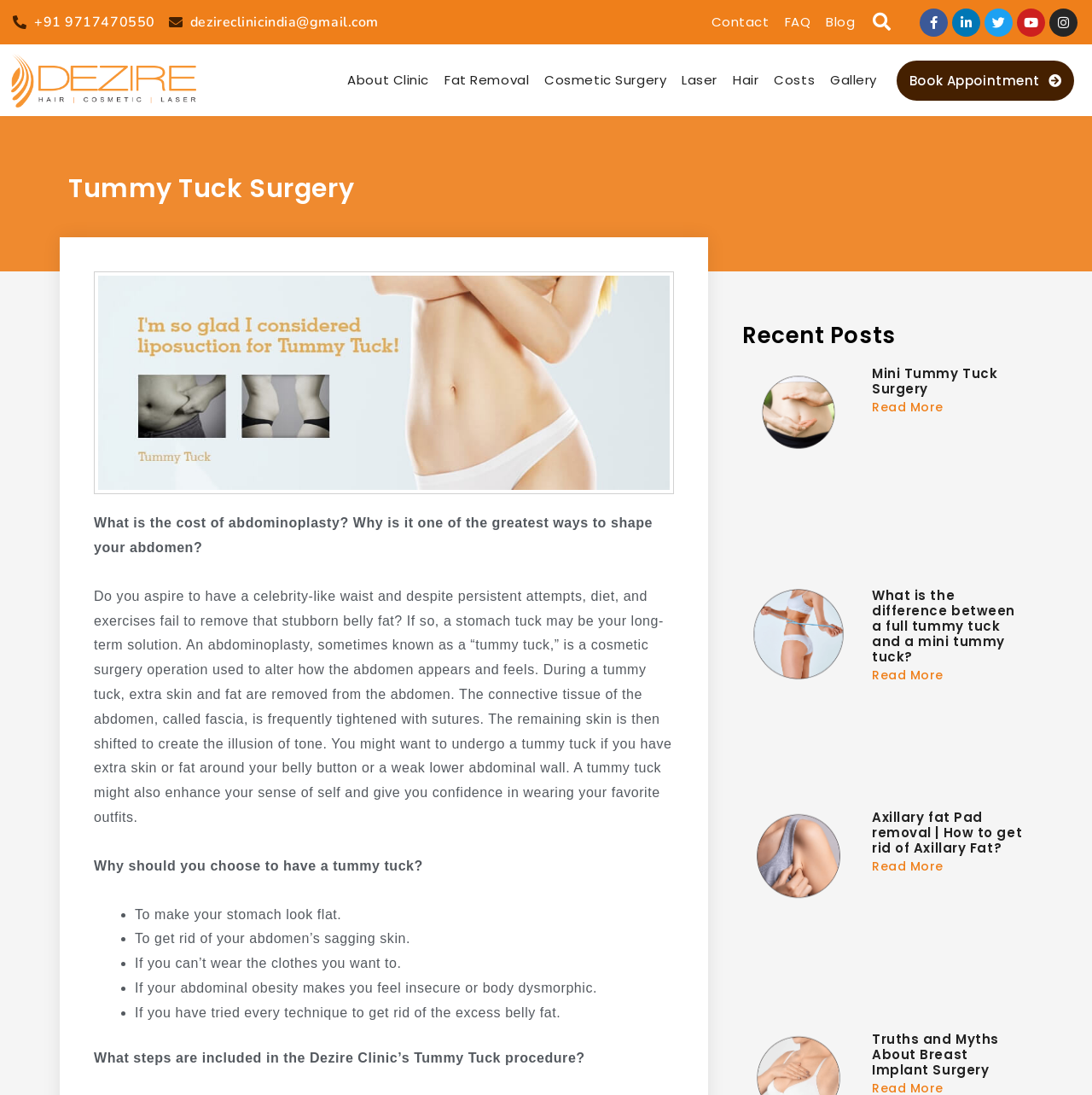Extract the main headline from the webpage and generate its text.

Tummy Tuck Surgery